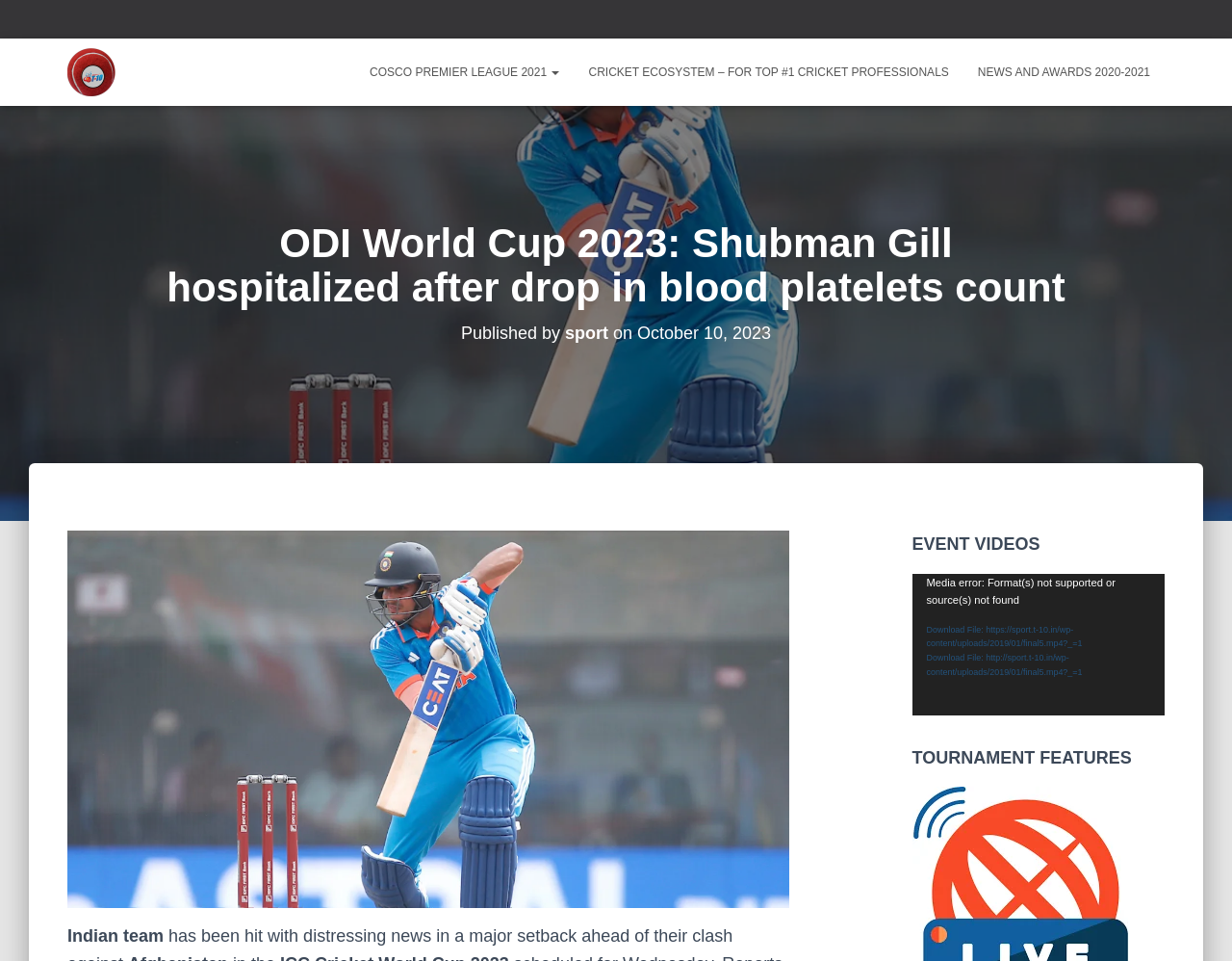What is the category of the webpage?
Refer to the image and offer an in-depth and detailed answer to the question.

The webpage appears to be a news article about cricket, specifically about the ODI World Cup 2023 and a player named Shubman Gill. The content and structure of the webpage suggest that it belongs to the category of cricket news.